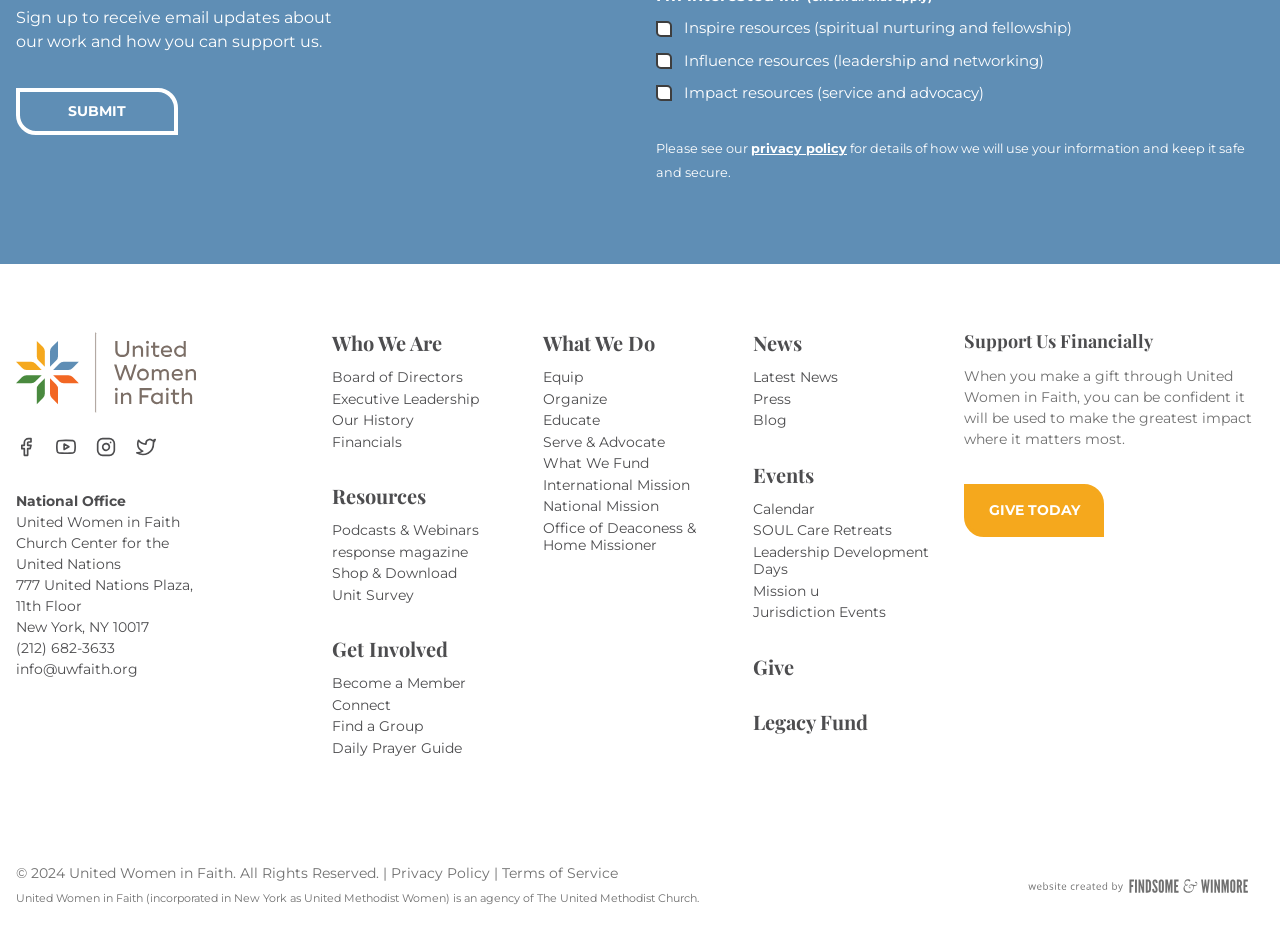Could you indicate the bounding box coordinates of the region to click in order to complete this instruction: "Submit your email".

[0.012, 0.095, 0.139, 0.146]